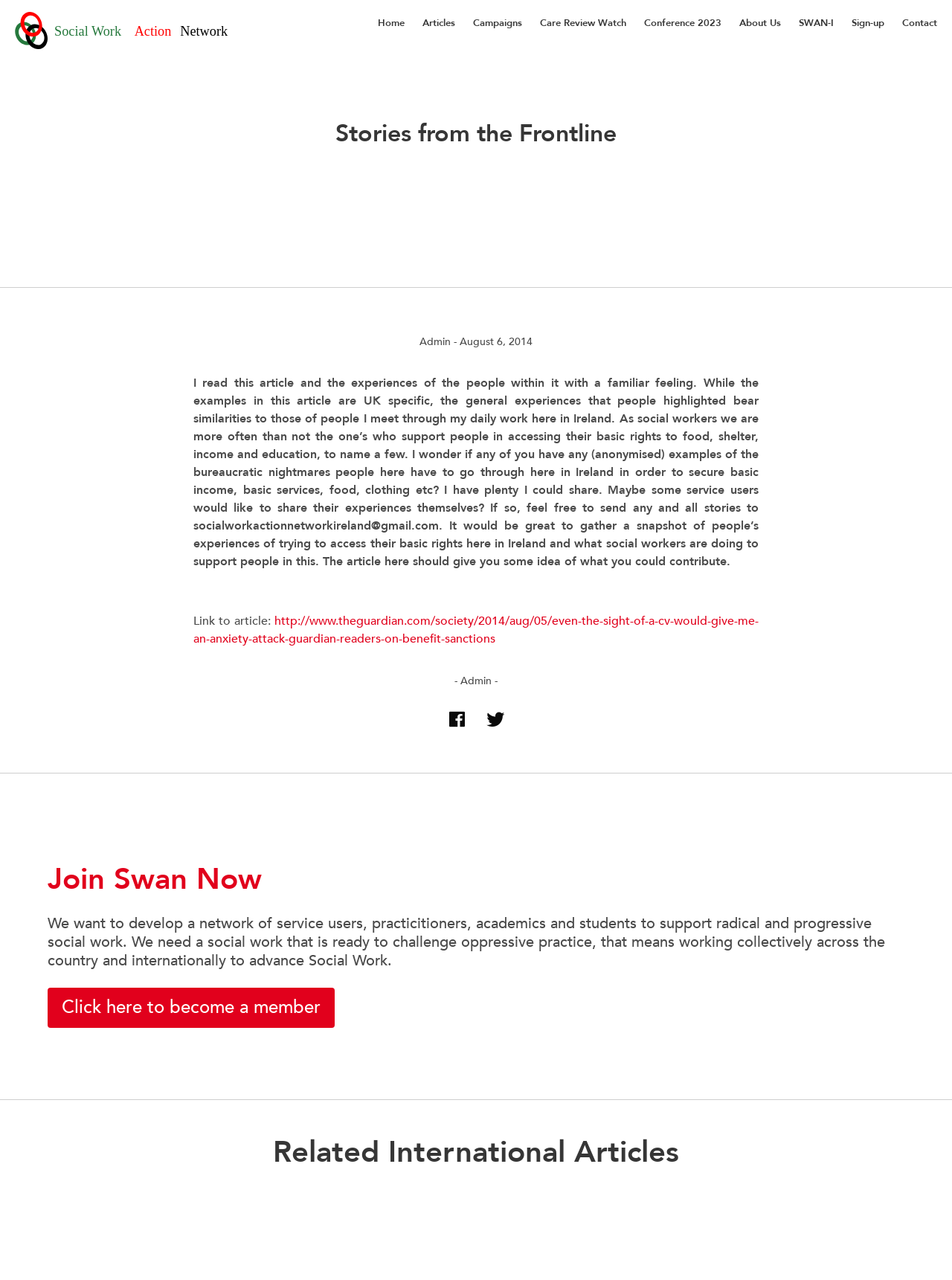Identify the bounding box coordinates of the clickable section necessary to follow the following instruction: "Click here to become a member". The coordinates should be presented as four float numbers from 0 to 1, i.e., [left, top, right, bottom].

[0.05, 0.772, 0.352, 0.785]